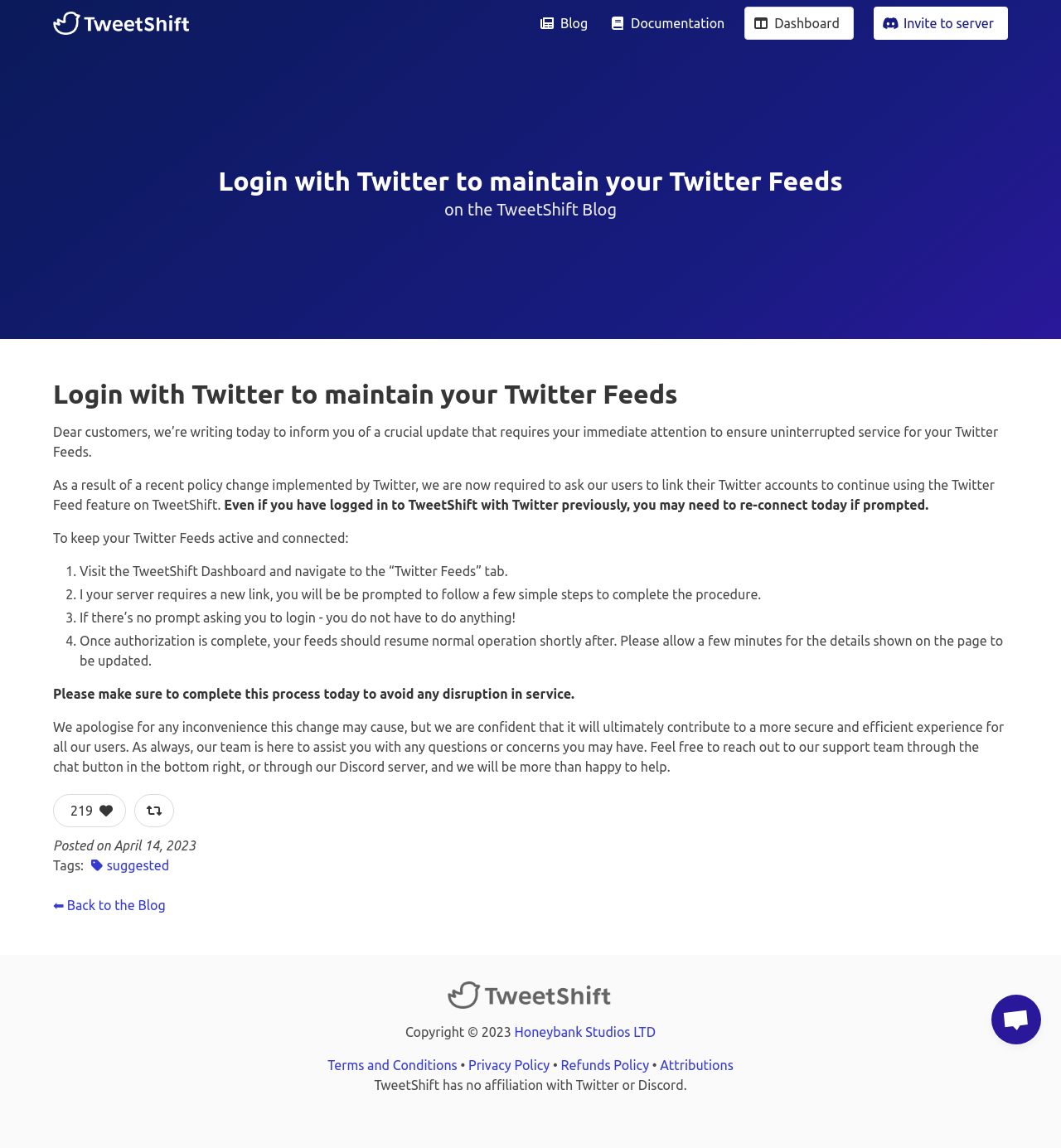Provide the bounding box coordinates of the HTML element described by the text: "⬅ Back to the Blog".

[0.05, 0.782, 0.156, 0.795]